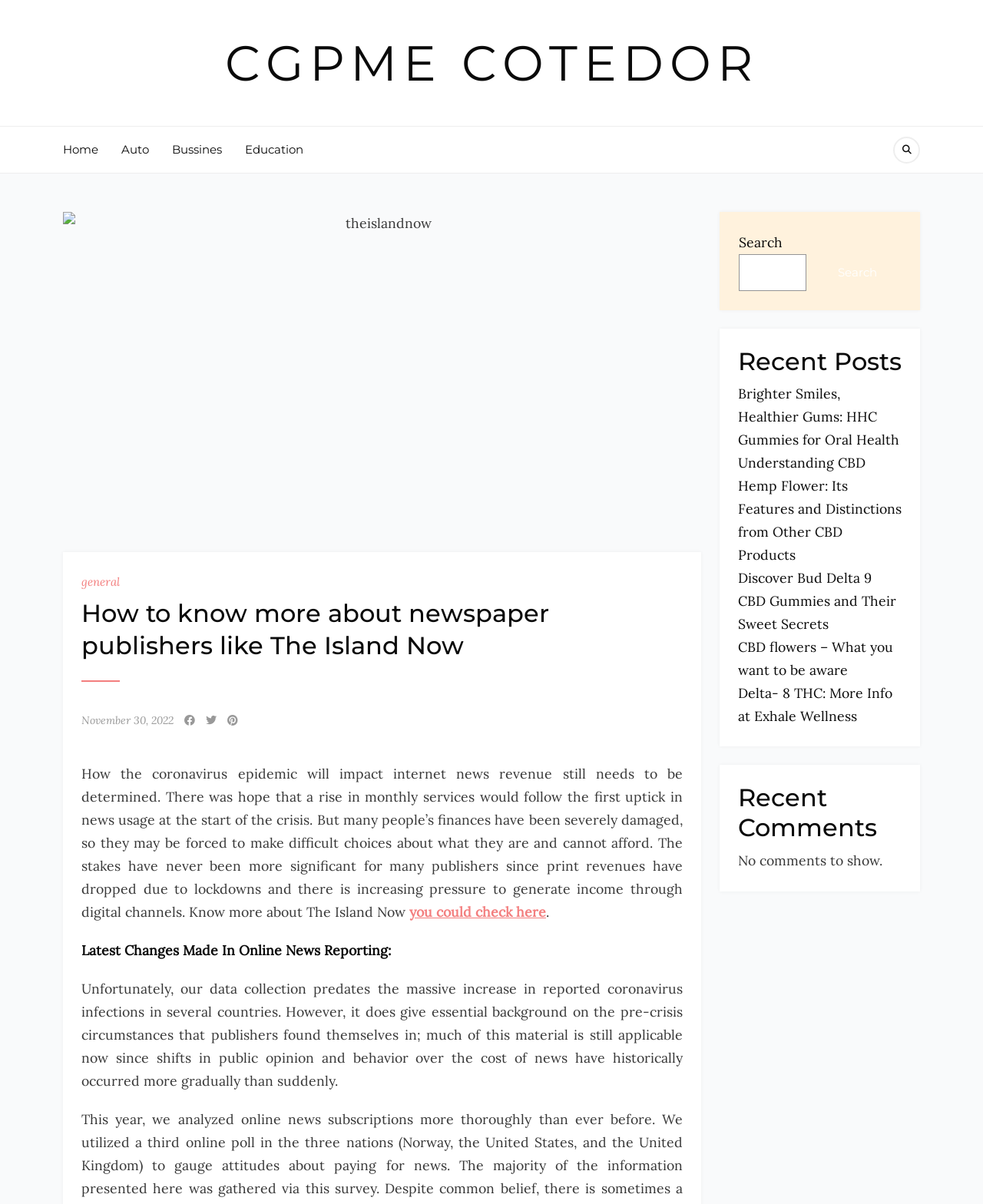Determine the bounding box coordinates of the target area to click to execute the following instruction: "Click on the CGPME COTEDOR link."

[0.229, 0.032, 0.771, 0.073]